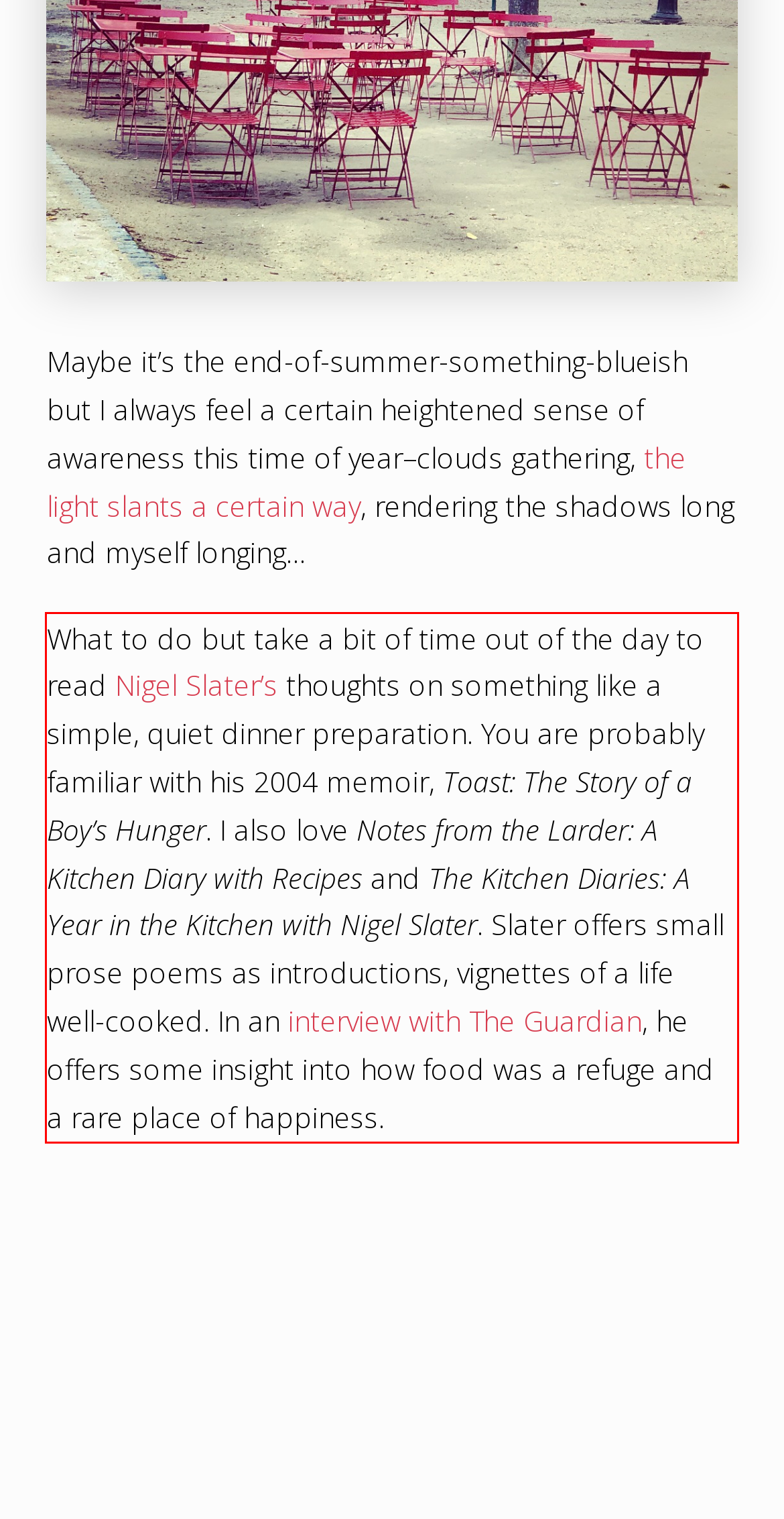You have a screenshot of a webpage, and there is a red bounding box around a UI element. Utilize OCR to extract the text within this red bounding box.

What to do but take a bit of time out of the day to read Nigel Slater’s thoughts on something like a simple, quiet dinner preparation. You are probably familiar with his 2004 memoir, Toast: The Story of a Boy’s Hunger. I also love Notes from the Larder: A Kitchen Diary with Recipes and The Kitchen Diaries: A Year in the Kitchen with Nigel Slater. Slater offers small prose poems as introductions, vignettes of a life well-cooked. In an interview with The Guardian, he offers some insight into how food was a refuge and a rare place of happiness.